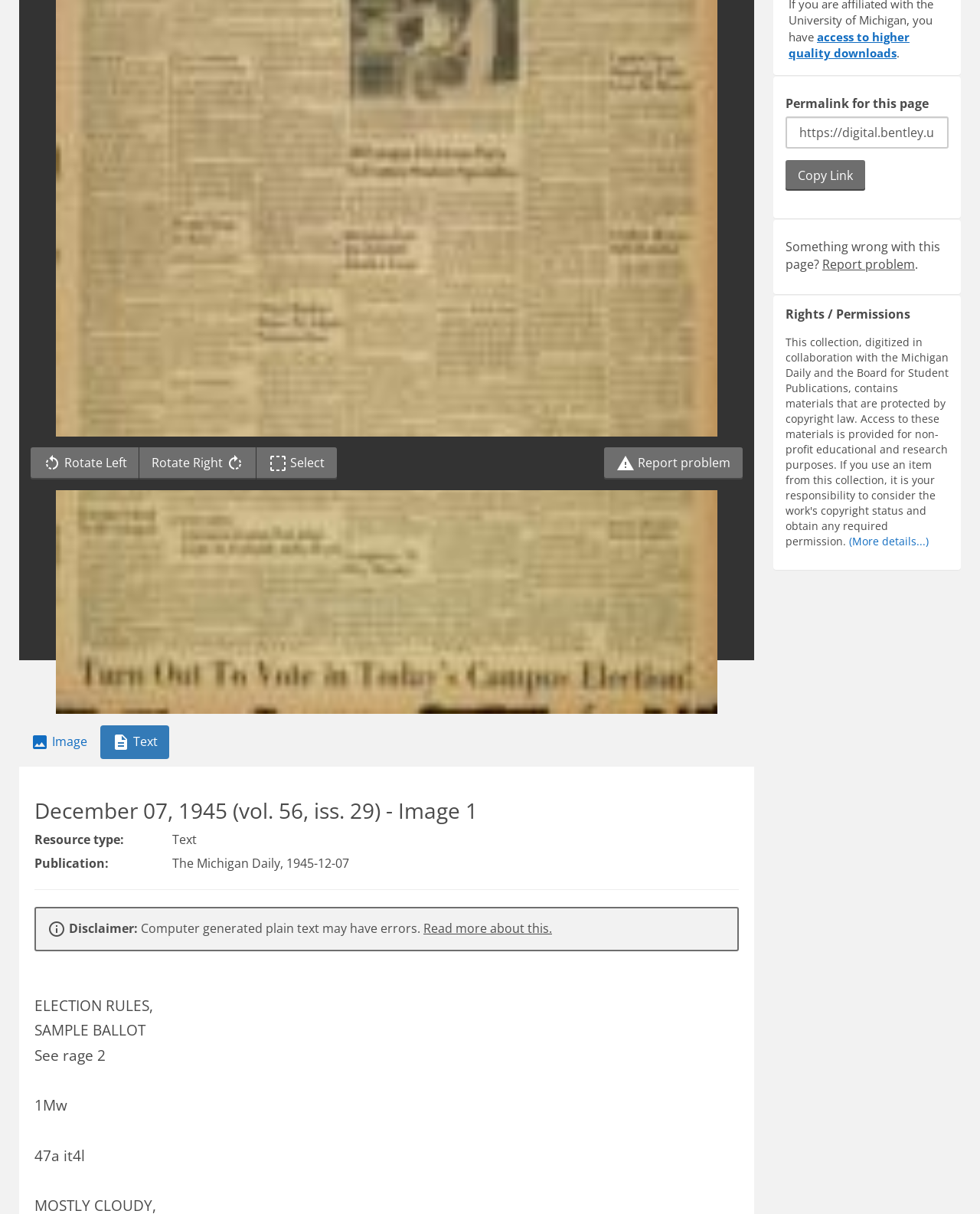Based on the element description: "Rotate Right", identify the bounding box coordinates for this UI element. The coordinates must be four float numbers between 0 and 1, listed as [left, top, right, bottom].

[0.141, 0.368, 0.262, 0.395]